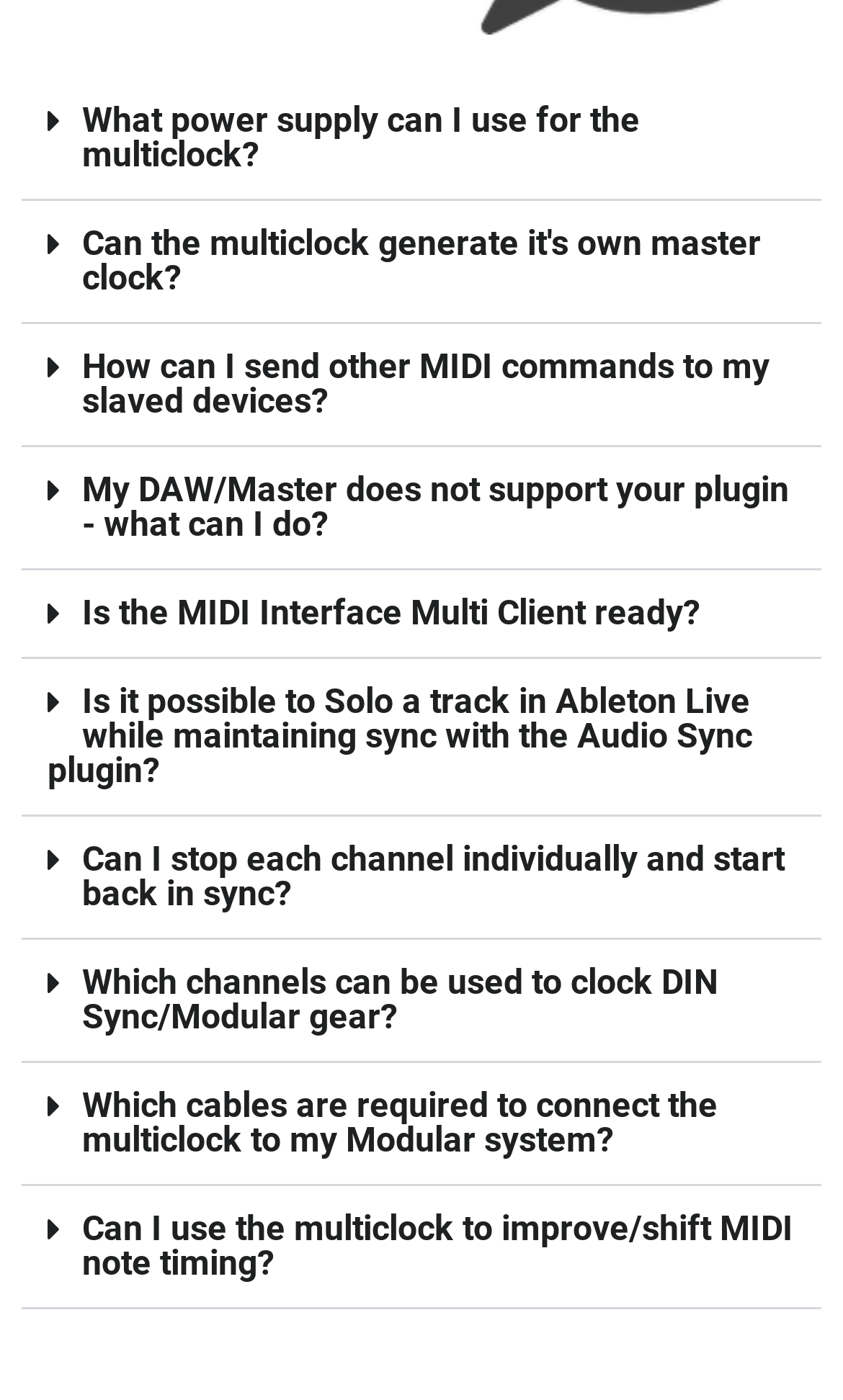Locate the bounding box coordinates of the element that should be clicked to execute the following instruction: "Expand 'Can the multiclock generate it's own master clock?' section".

[0.026, 0.143, 0.974, 0.231]